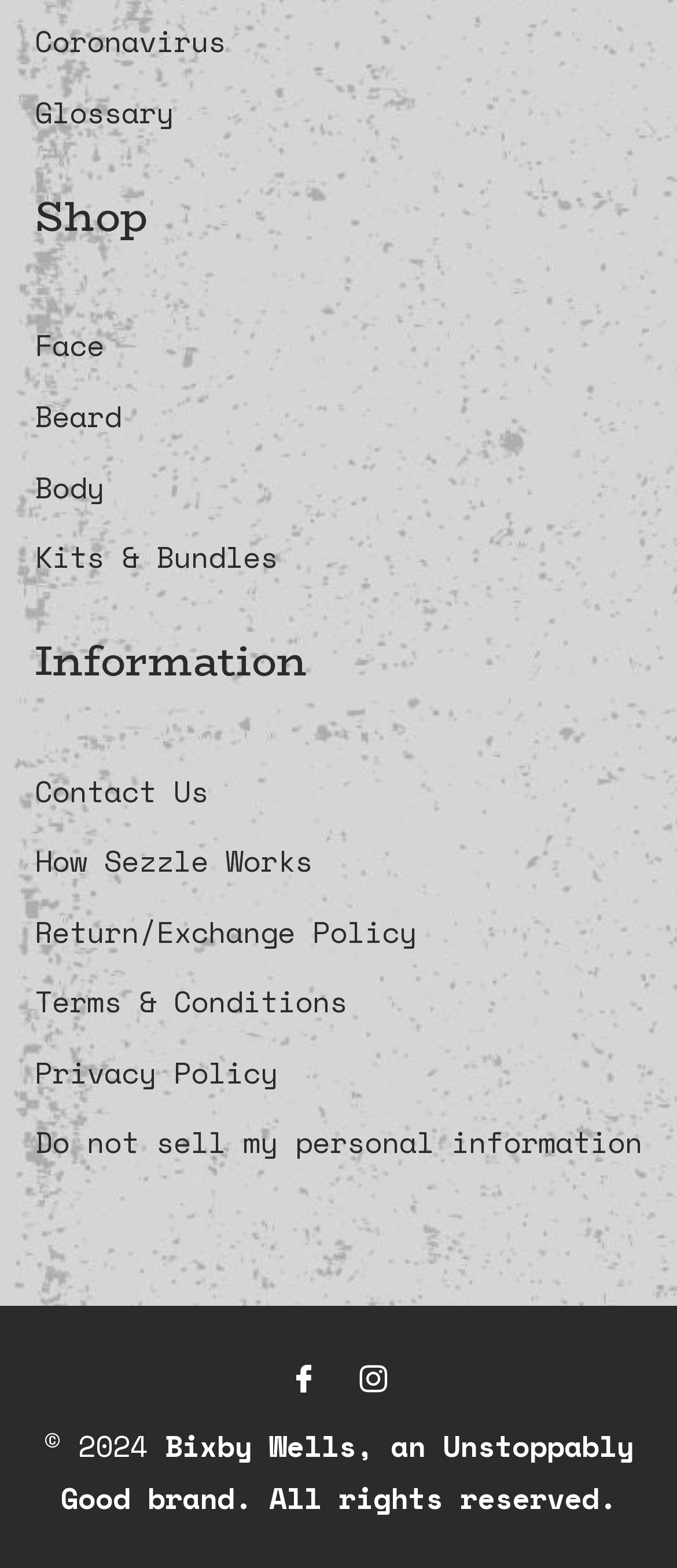What social media platforms are linked?
Answer the question with a single word or phrase by looking at the picture.

Facebook, Instagram